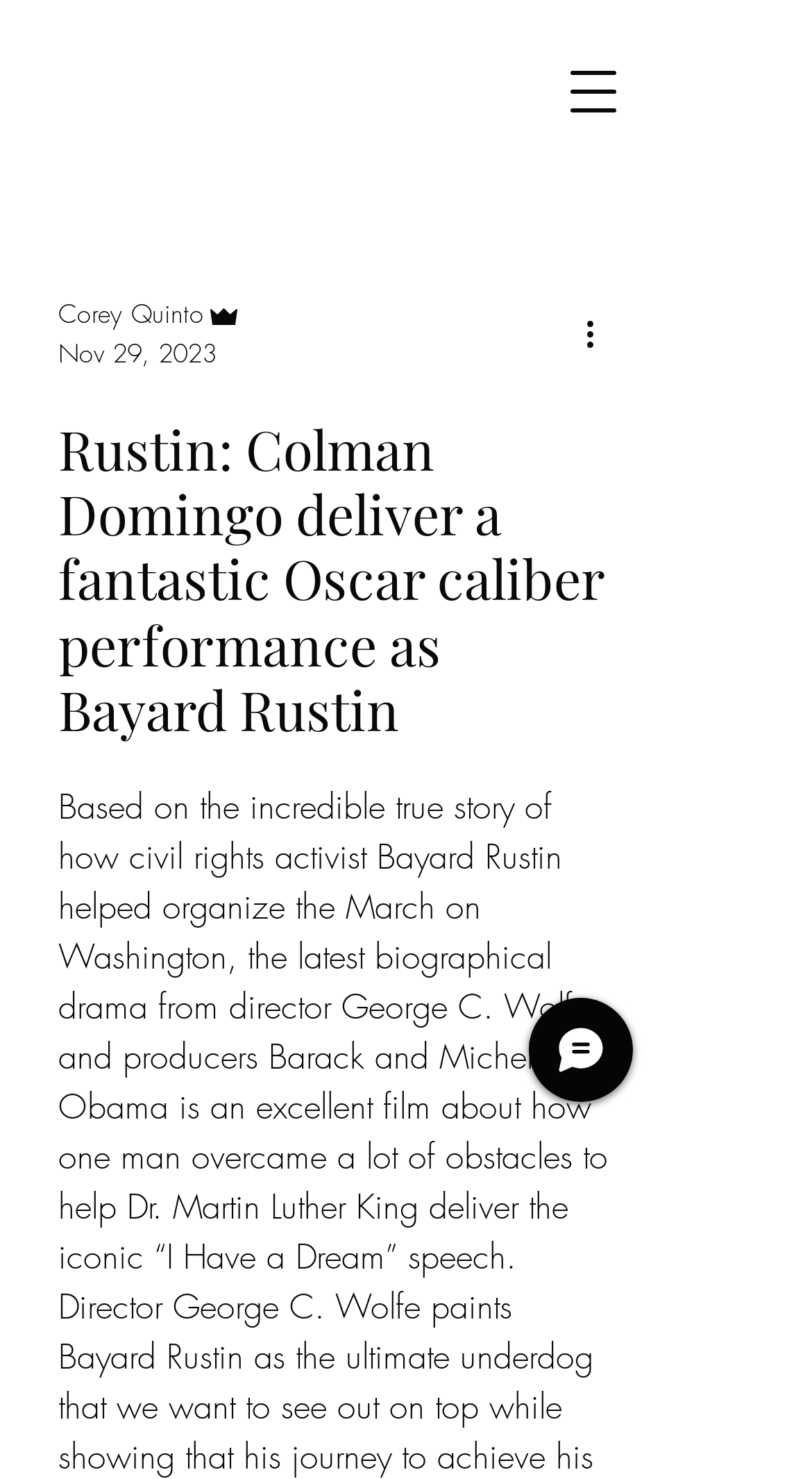How many buttons are there on the webpage?
Please look at the screenshot and answer in one word or a short phrase.

3